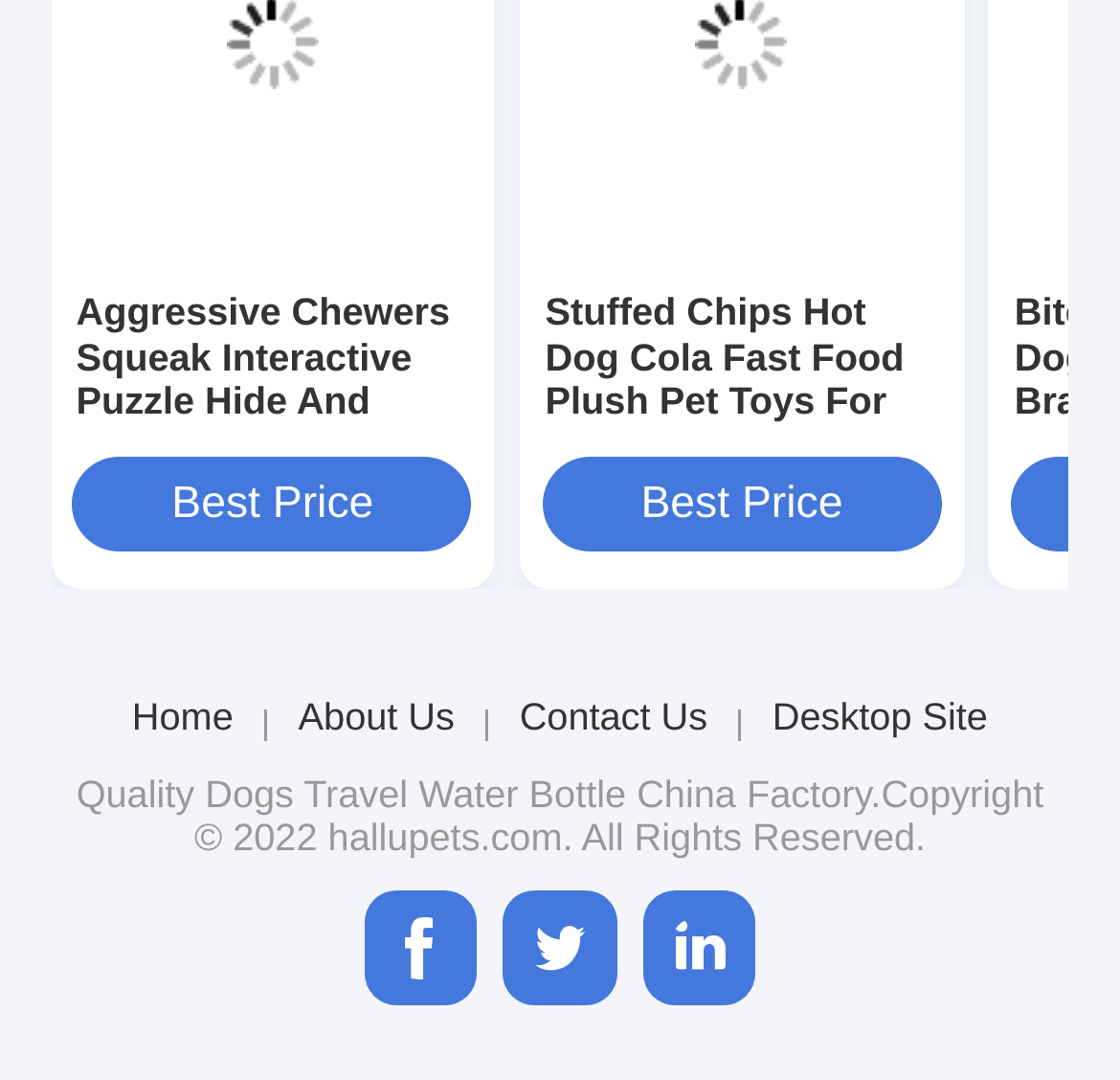What is the name of the company?
Please provide a comprehensive answer based on the information in the image.

I found the company name in the copyright information at the bottom of the page, which states 'Copyright © 2022 hallupets.com. All Rights Reserved.'